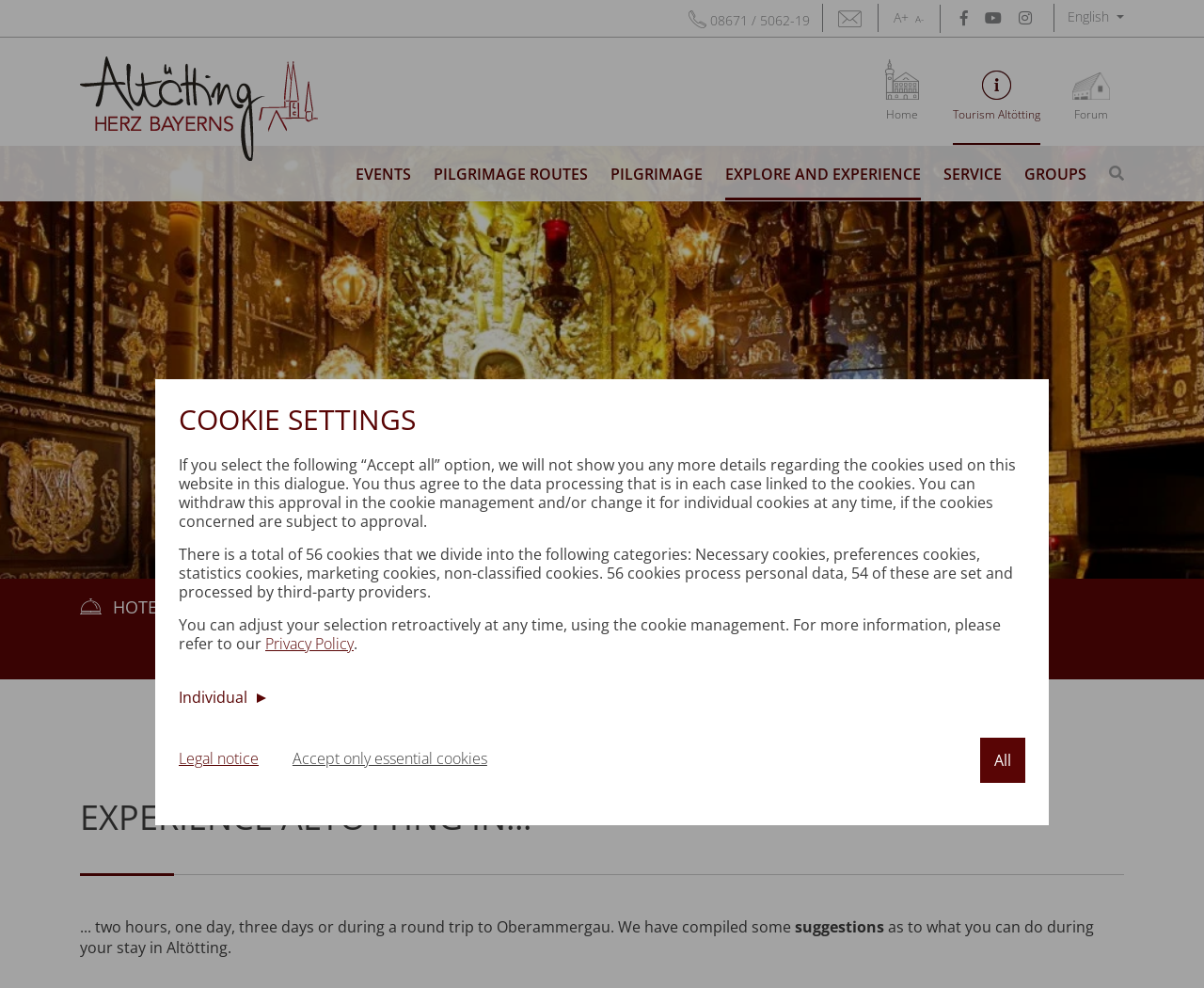Reply to the question with a single word or phrase:
What is the purpose of the 'Search' button?

Hotel search